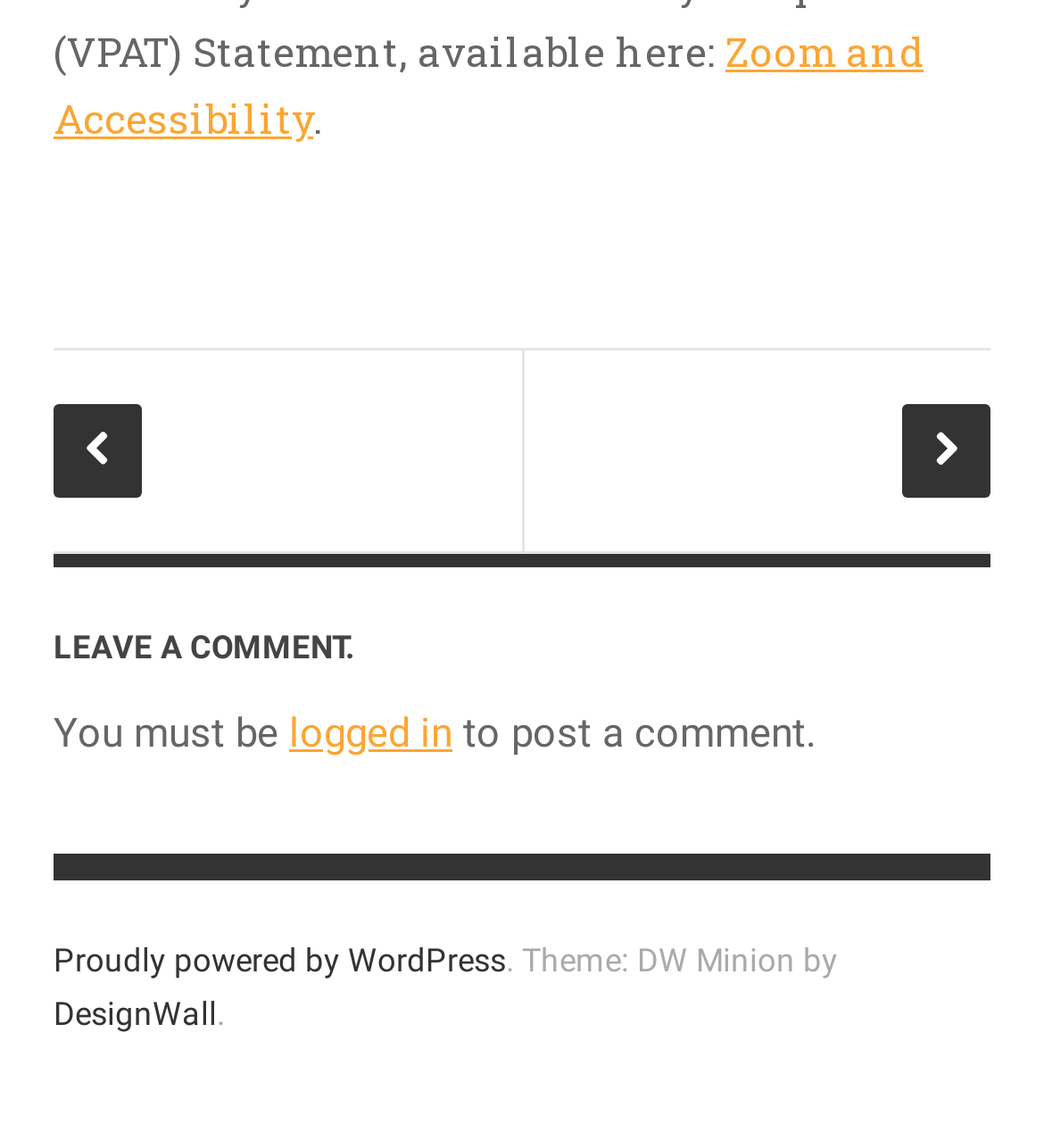What is required to post a comment?
Refer to the image and provide a thorough answer to the question.

I found the text 'You must be logged in to post a comment.' which indicates that one needs to be logged in to post a comment.